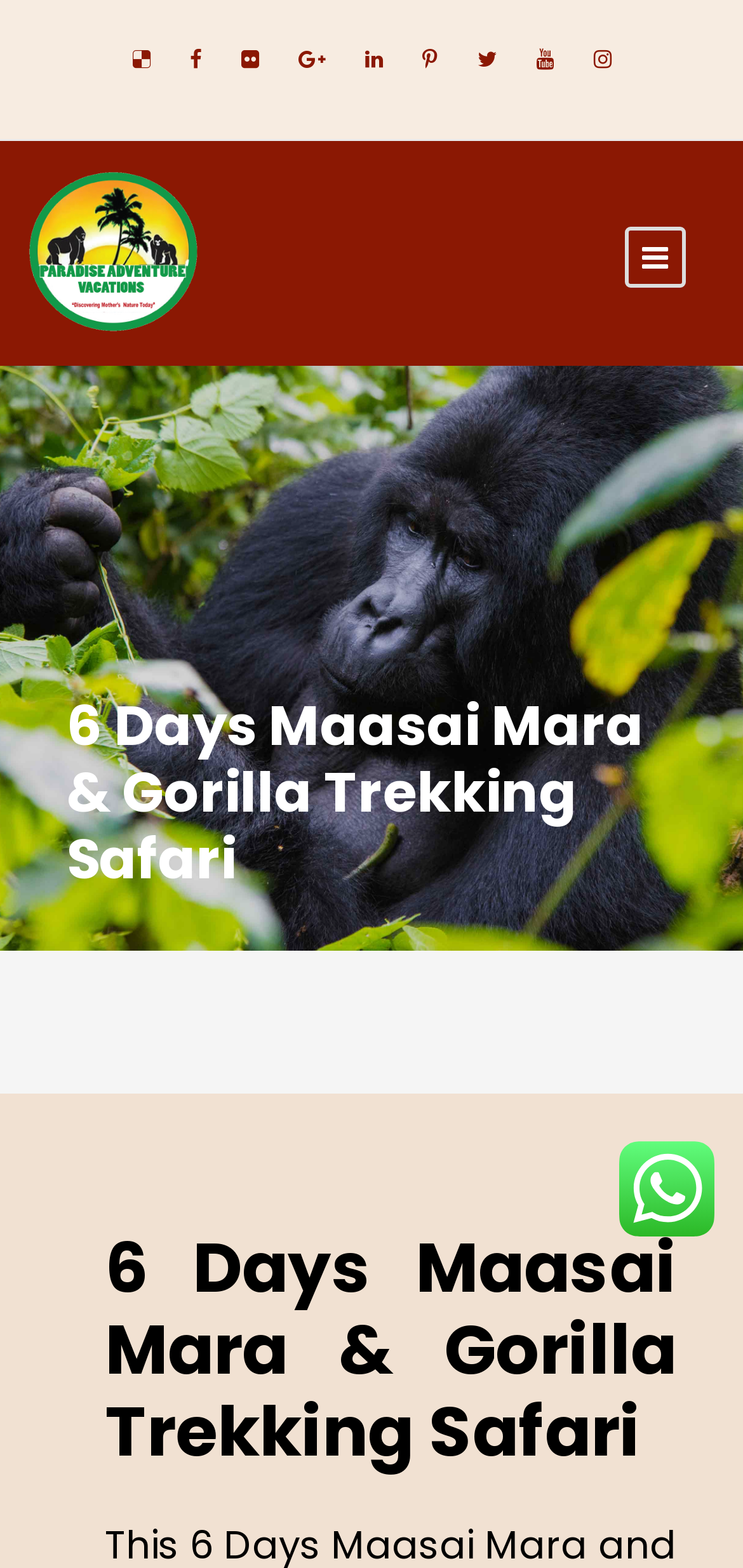Construct a thorough caption encompassing all aspects of the webpage.

This webpage is about a 6-day Maasai Mara and Gorilla Trekking Safari package in Kenya. At the top left corner, there are 9 social media links, each represented by an icon, arranged horizontally. Below these icons, there is a banner image that spans across the top section of the page. 

The main title "6 Days Maasai Mara & Gorilla Trekking Safari" is prominently displayed in the middle of the page, taking up most of the width. This title is repeated again at the bottom of the page, but in a smaller font size.

On the right side of the page, near the bottom, there is a smaller image. At the top right corner, there is another social media link, represented by an icon.

The webpage appears to be a tour package description, but the actual content of the package is not immediately visible on this page.